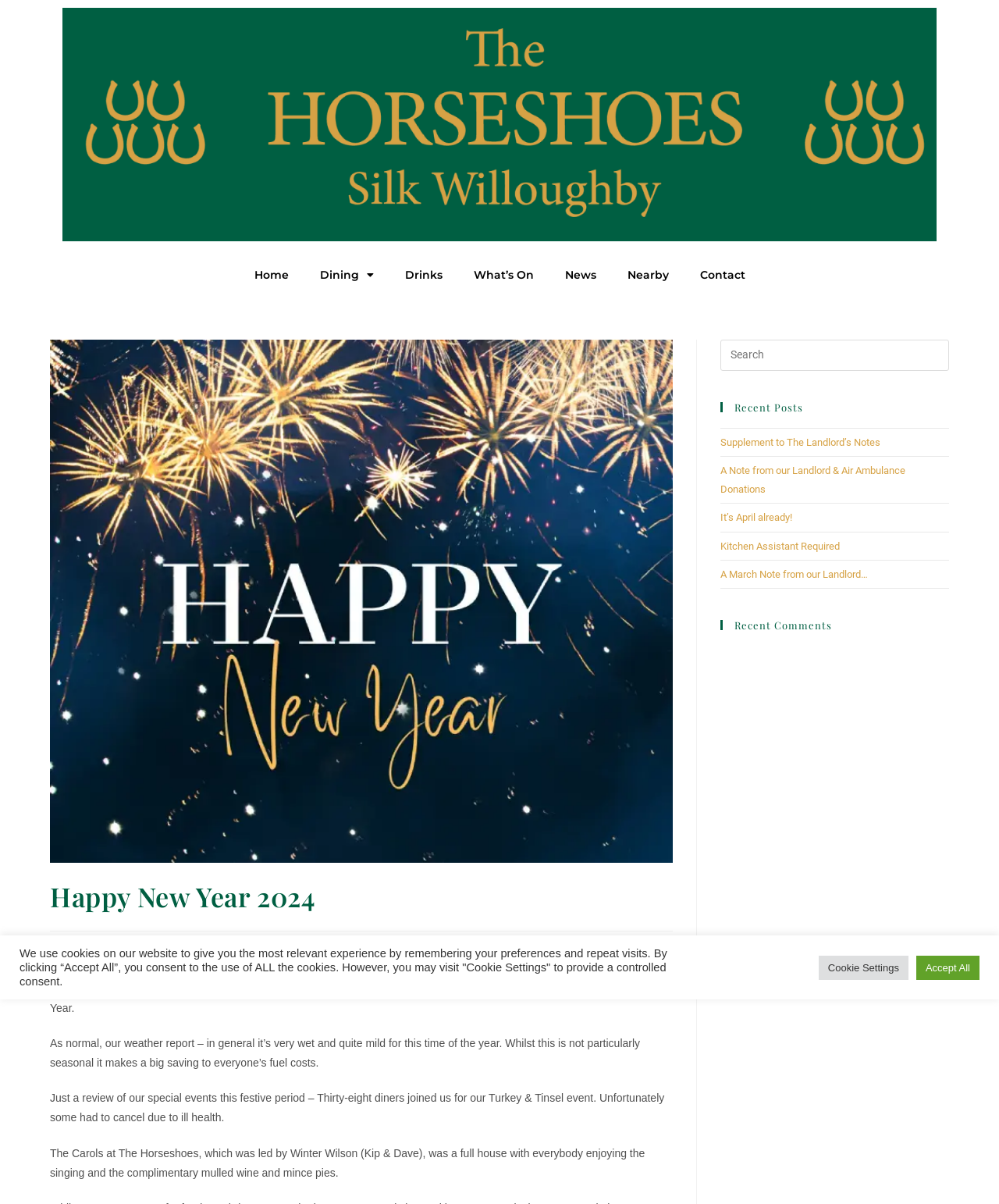Given the webpage screenshot, identify the bounding box of the UI element that matches this description: "aria-label="Search" value=""".

None